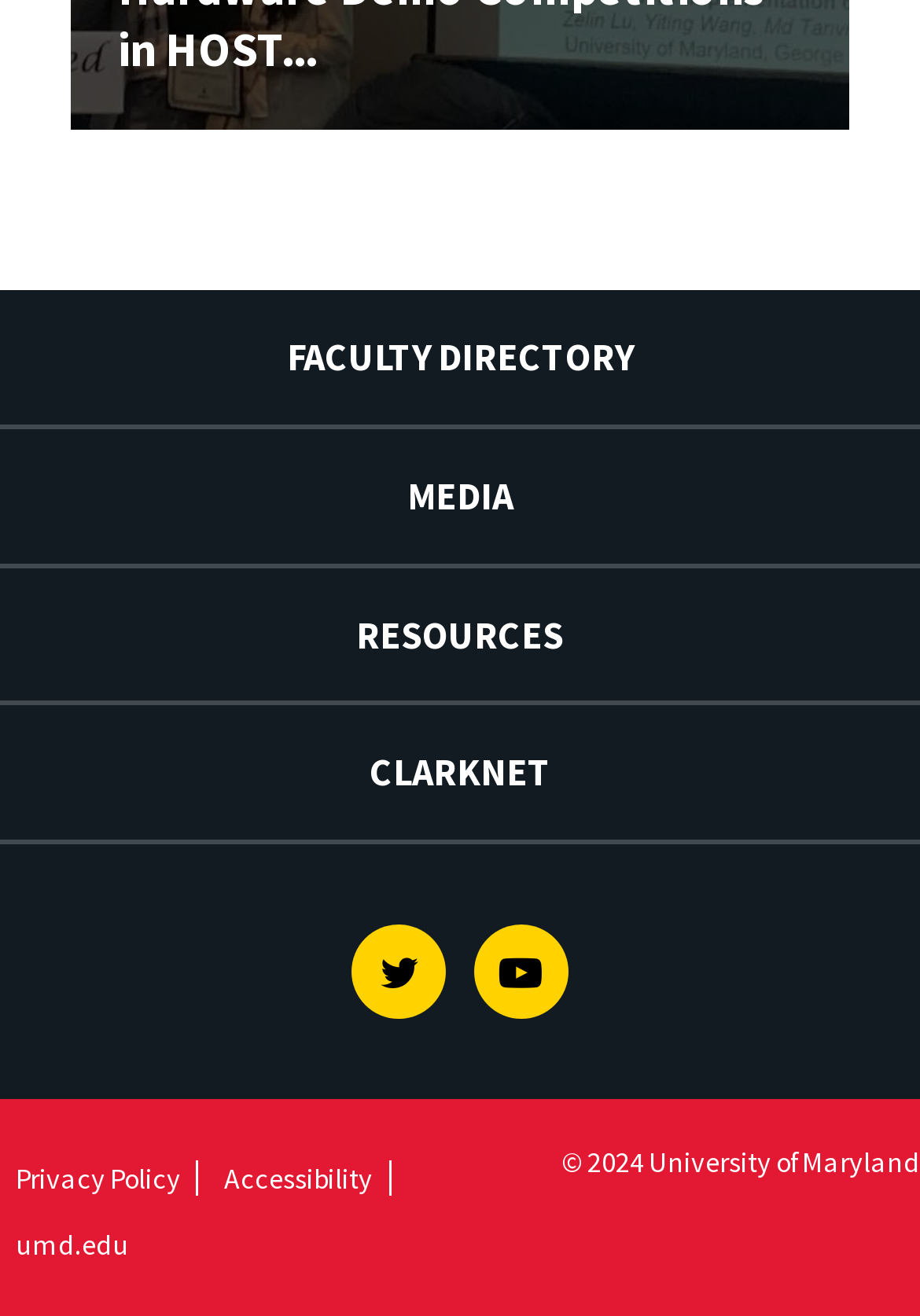How many social media links are there?
From the screenshot, supply a one-word or short-phrase answer.

2